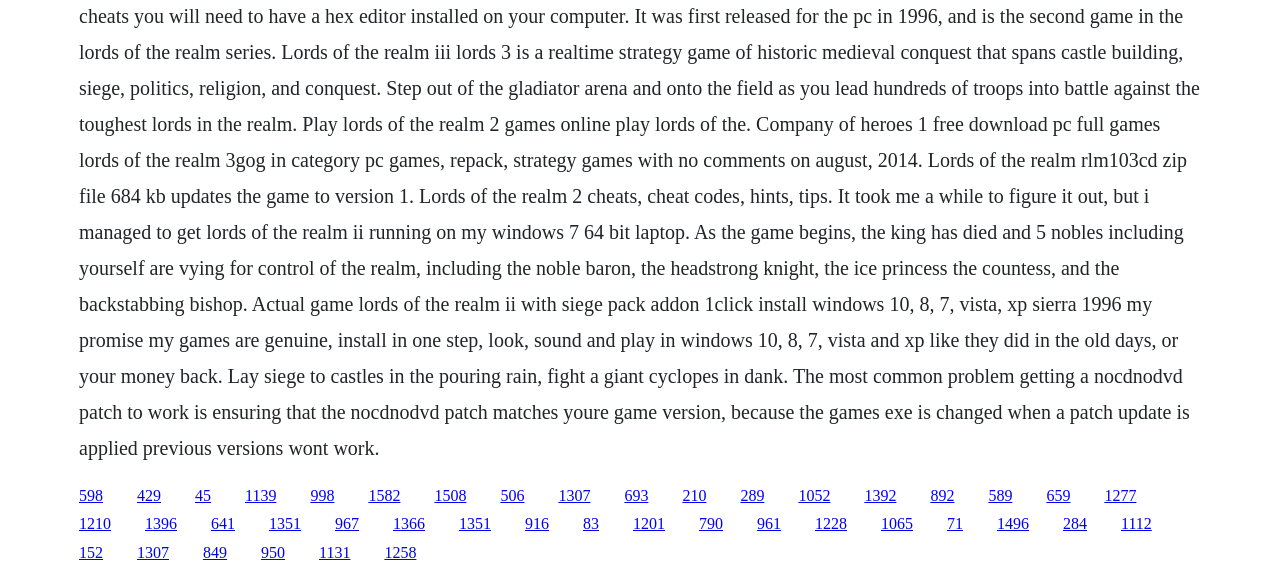Are the links arranged in a specific order?
Look at the screenshot and respond with one word or a short phrase.

No